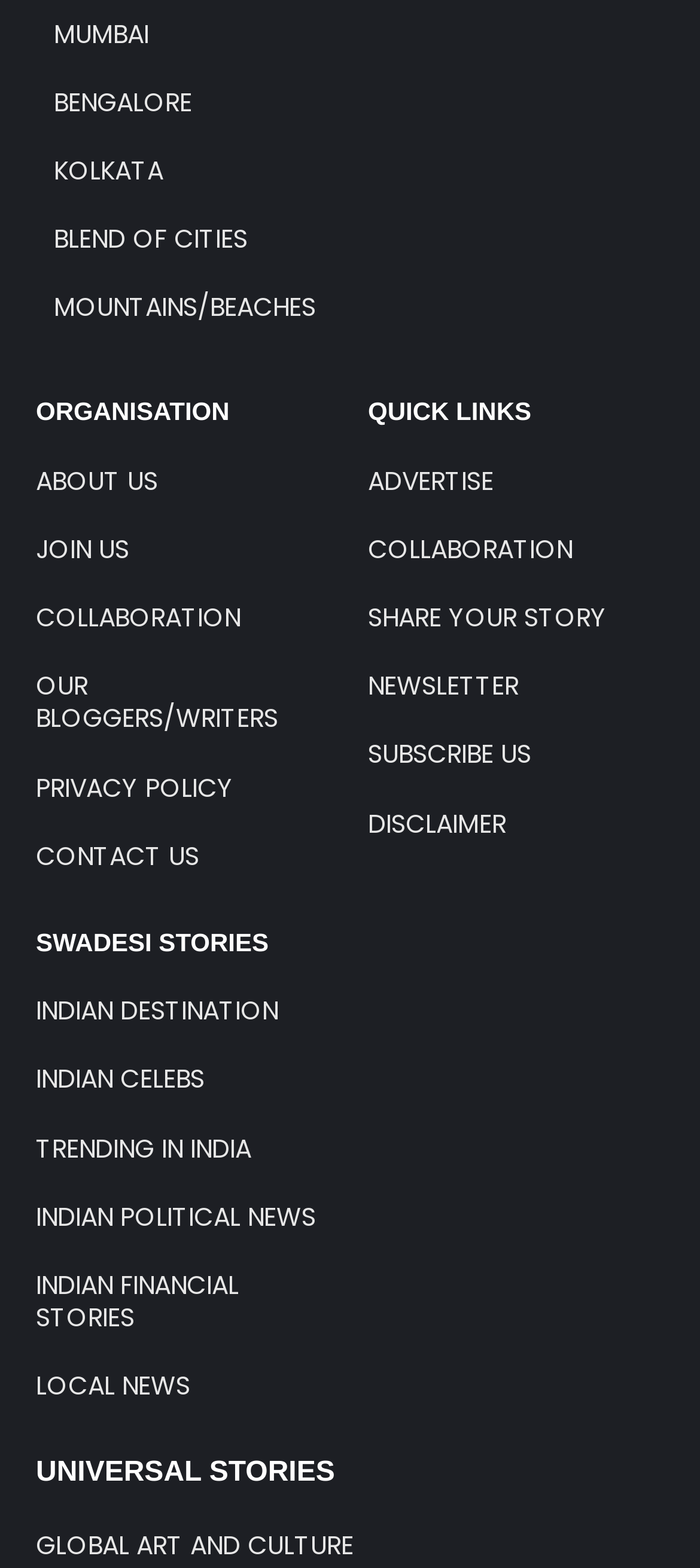Please locate the bounding box coordinates for the element that should be clicked to achieve the following instruction: "choose Aus Garden". Ensure the coordinates are given as four float numbers between 0 and 1, i.e., [left, top, right, bottom].

None